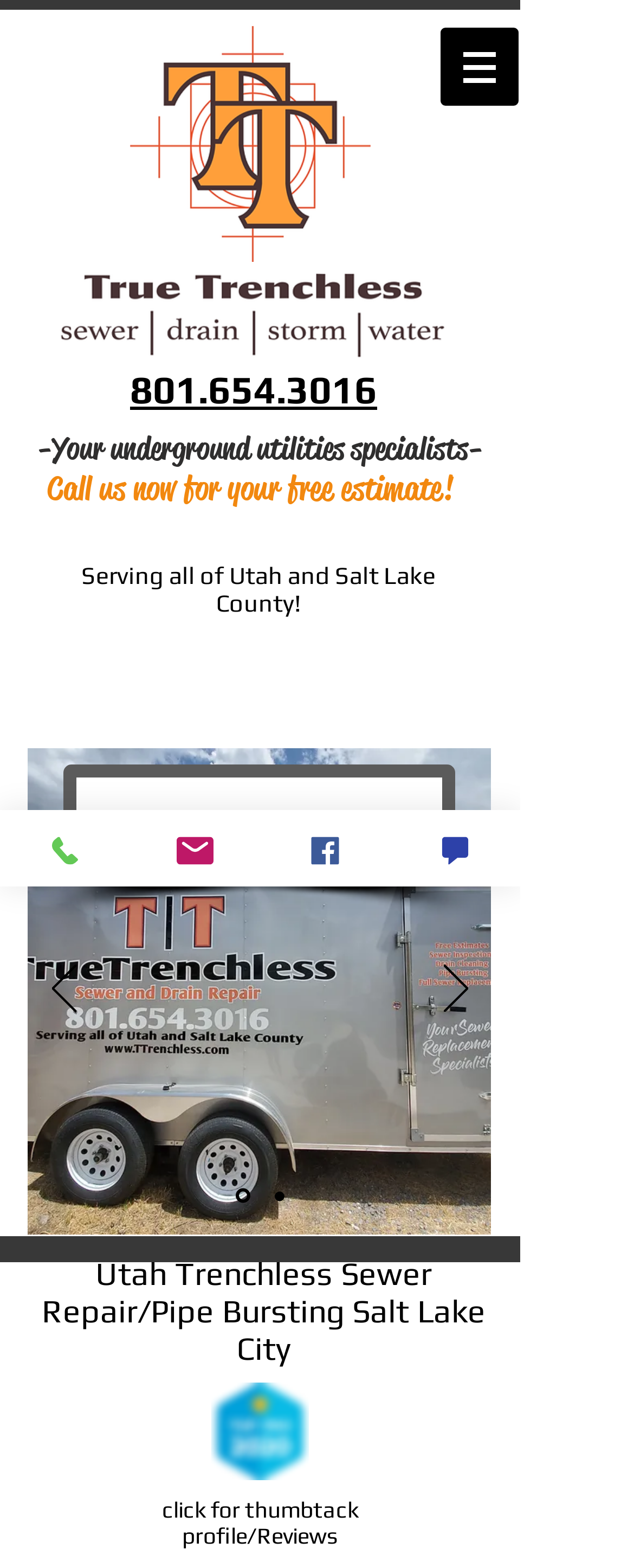Please analyze the image and give a detailed answer to the question:
What is the tagline of the company?

I found the tagline by looking at the heading element with the text '-Your underground utilities specialists-' which suggests that it's a tagline or slogan for the company.